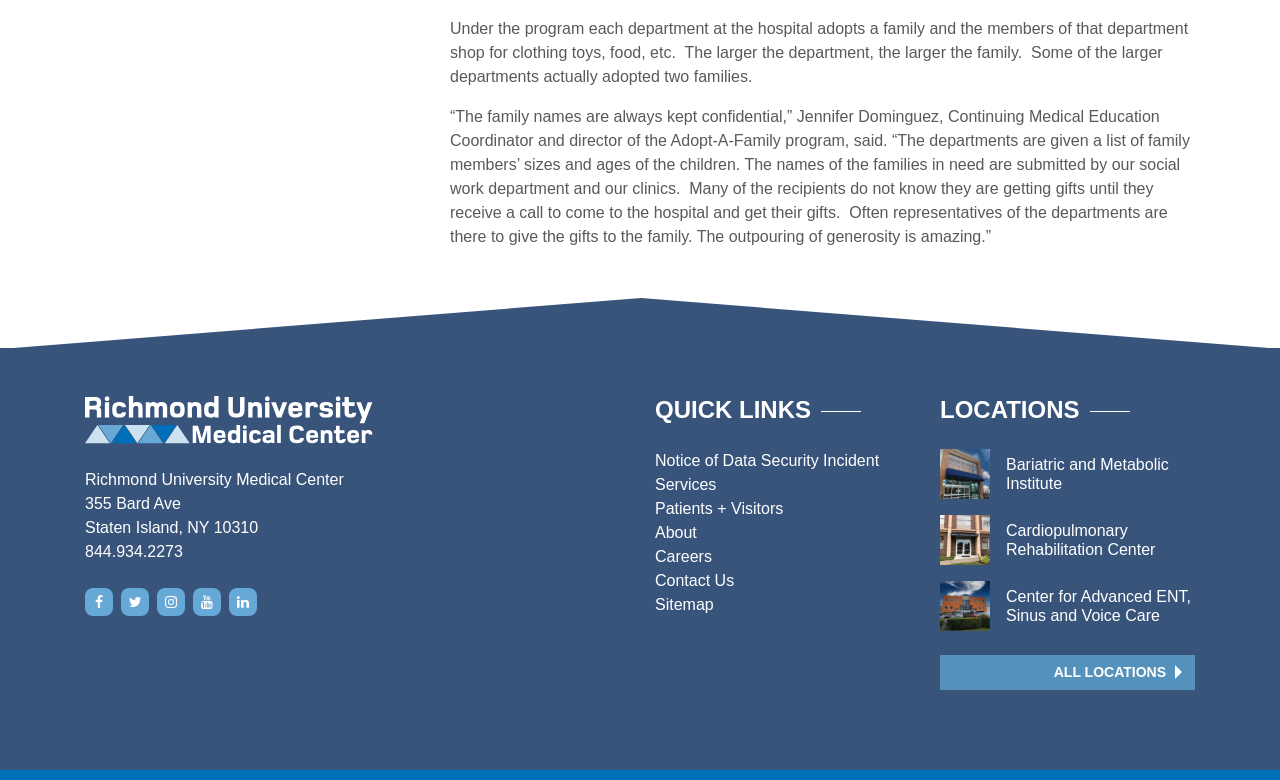Could you determine the bounding box coordinates of the clickable element to complete the instruction: "Learn about Bariatric and Metabolic Institute"? Provide the coordinates as four float numbers between 0 and 1, i.e., [left, top, right, bottom].

[0.734, 0.576, 0.934, 0.64]